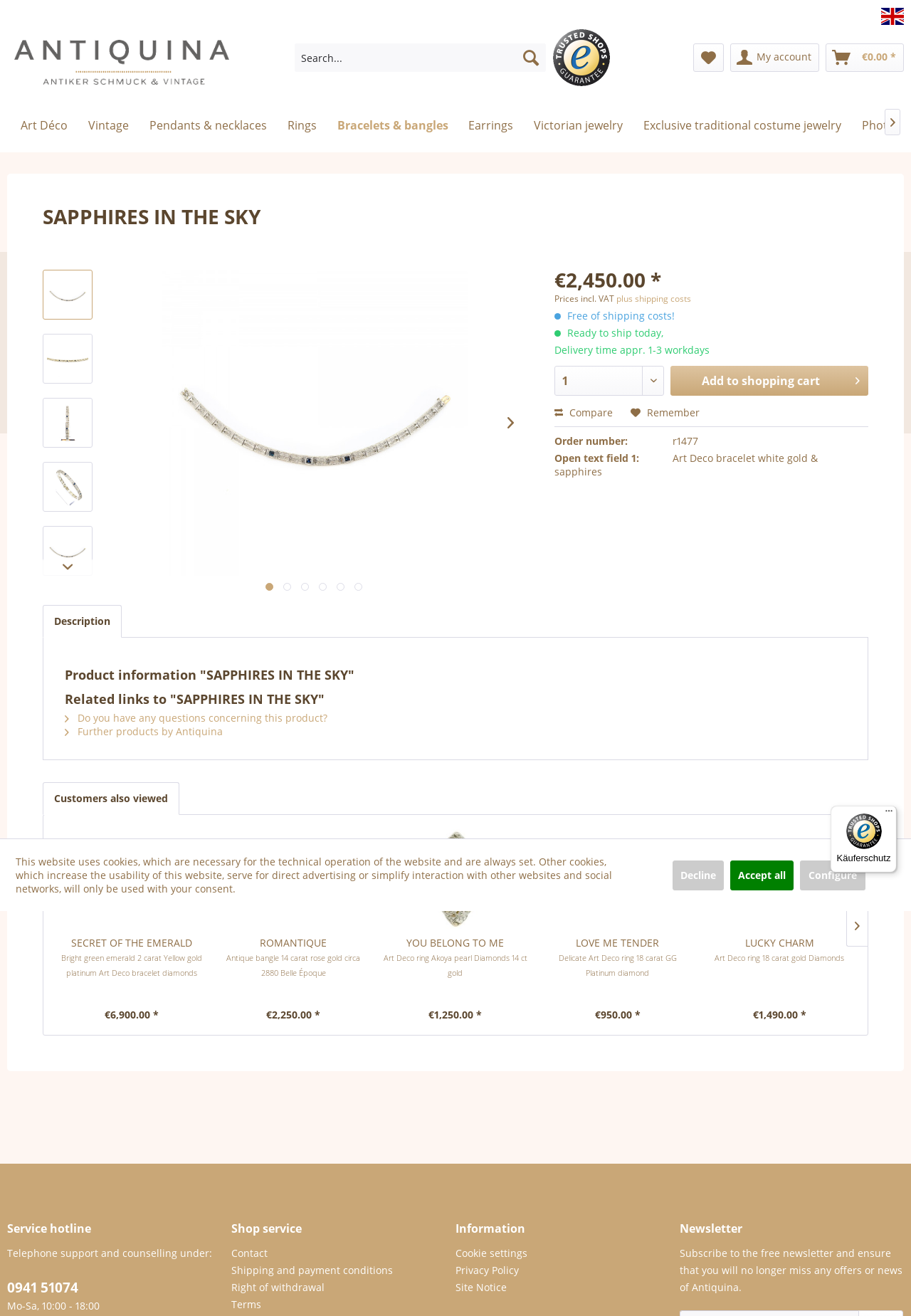Find the bounding box coordinates of the clickable area that will achieve the following instruction: "Add to shopping cart".

[0.736, 0.278, 0.953, 0.301]